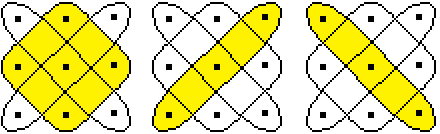Use a single word or phrase to answer the question: What is the common feature among the three kolam designs?

intricate patterns